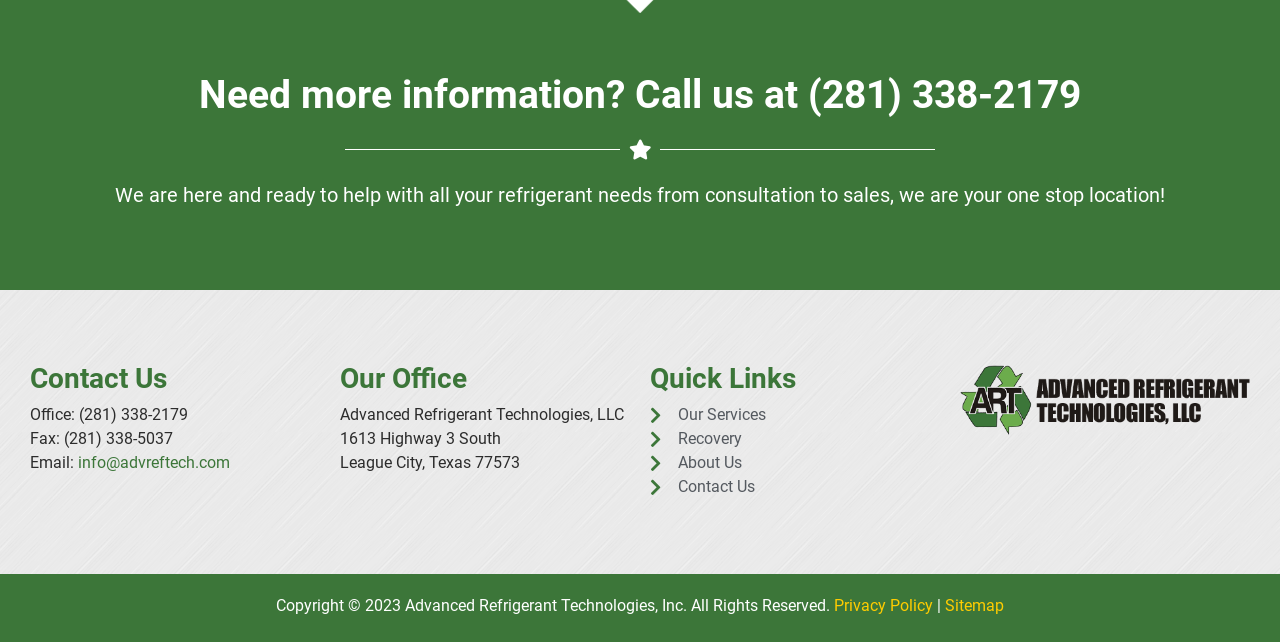Please determine the bounding box coordinates for the element that should be clicked to follow these instructions: "Click on the link to read about the best Indian dishes to enjoy with beer, wine, and cocktails".

None